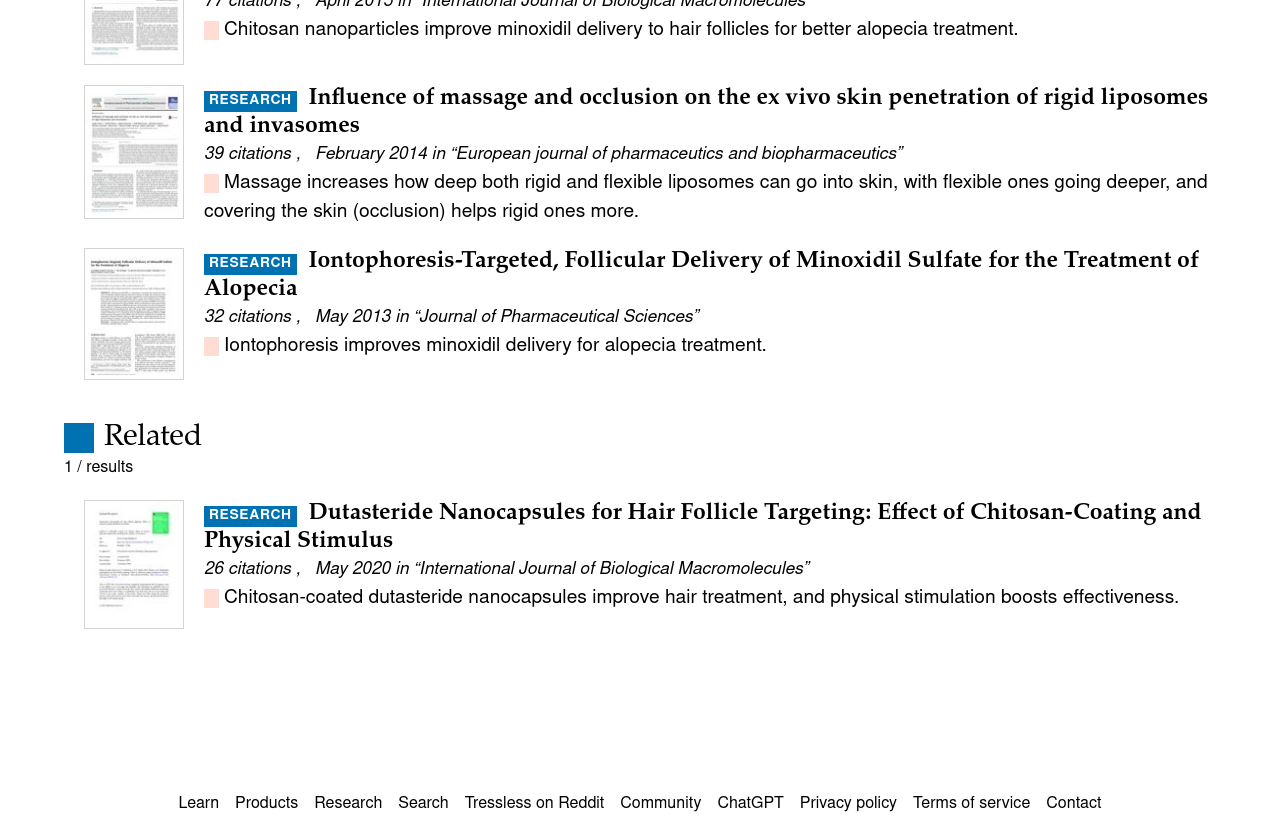Identify the bounding box of the UI component described as: "Terms of service".

[0.713, 0.948, 0.805, 0.976]